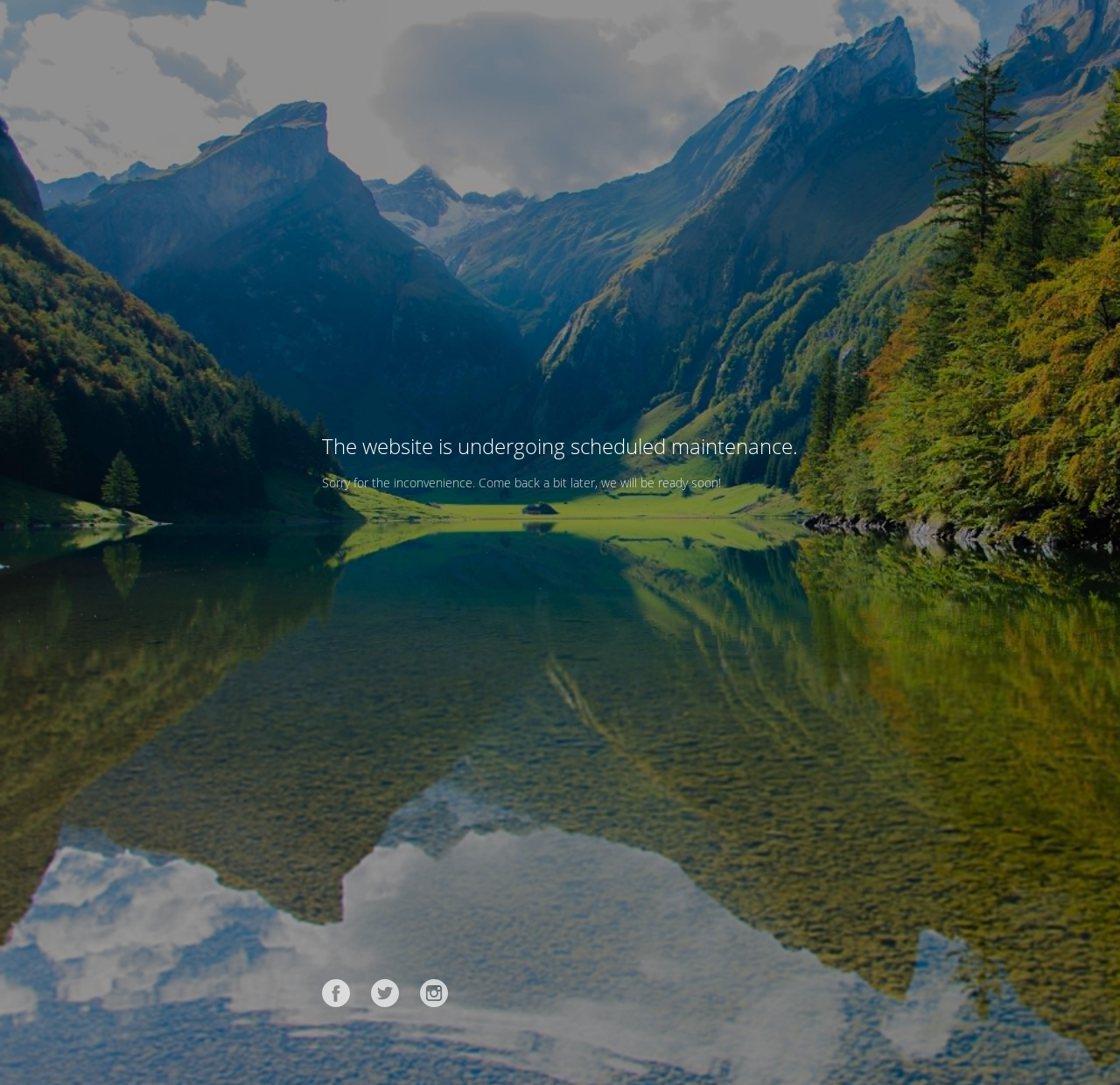Based on the visual content of the image, answer the question thoroughly: Where are the social media links located?

The social media links are located at the bottom of the webpage, as indicated by their y1 and y2 coordinates, which are higher than the coordinates of the headings.